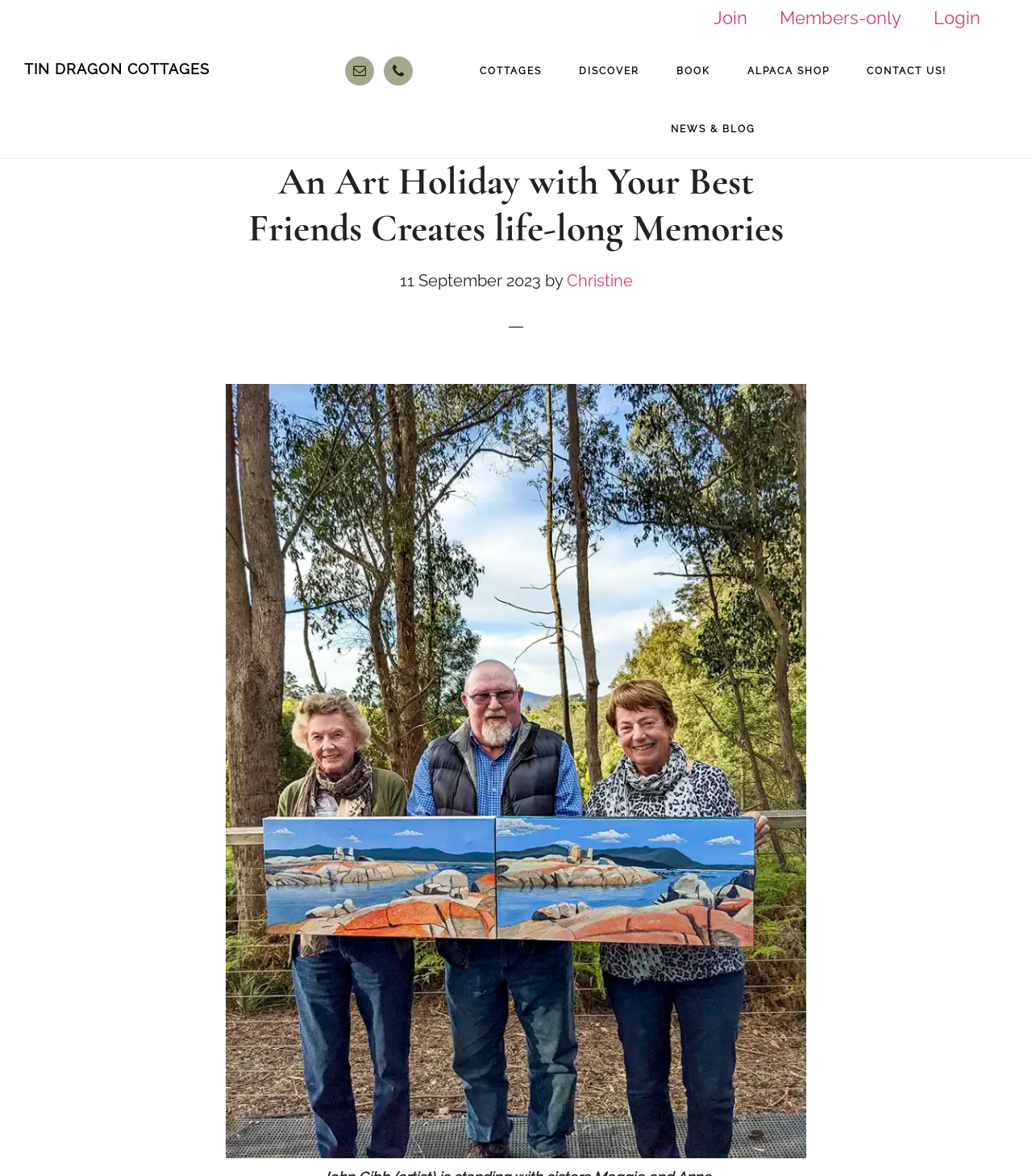Explain in detail what you observe on this webpage.

This webpage is about Tin Dragon Cottages, an art holiday destination. At the top, there are several links, including "Join", "Members-only", and "Login", aligned horizontally and taking up about a quarter of the screen width. Below these links, there are two more links, "Skip to main content" and "Skip to footer", which are positioned at the top-left corner of the page.

The main header section features a prominent link "TIN DRAGON COTTAGES" and two contact links, "Email" and "Phone", each accompanied by an icon. These elements are positioned near the top of the page, with the email and phone links aligned horizontally.

The main navigation menu, labeled "Main", is located below the header section and spans almost the entire width of the page. It consists of six links: "COTTAGES", "DISCOVER", "BOOK", "ALPACA SHOP", "CONTACT US!", and "NEWS & BLOG". The "NEWS & BLOG" link is positioned slightly below the other links.

Below the navigation menu, there is a header section with a prominent heading "An Art Holiday with Your Best Friends Creates life-long Memories". This section also contains a time stamp "11 September 2023" and a byline "by Christine", as well as an image of two sisters holding their paintings, standing either side of an artist, John Gibb, with a bush and mountain scene in the background.